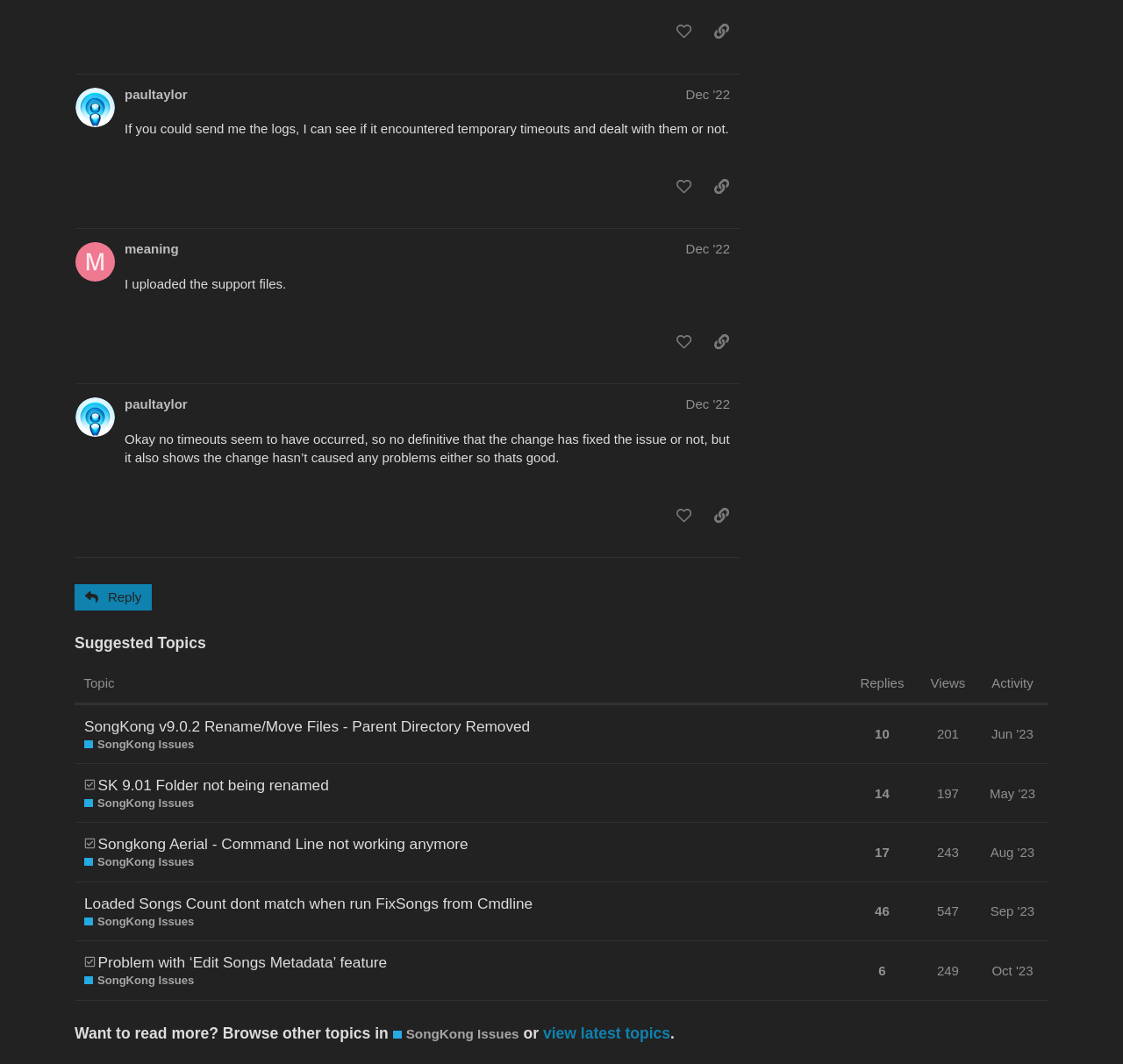Predict the bounding box coordinates of the UI element that matches this description: "view latest topics". The coordinates should be in the format [left, top, right, bottom] with each value between 0 and 1.

[0.484, 0.963, 0.597, 0.979]